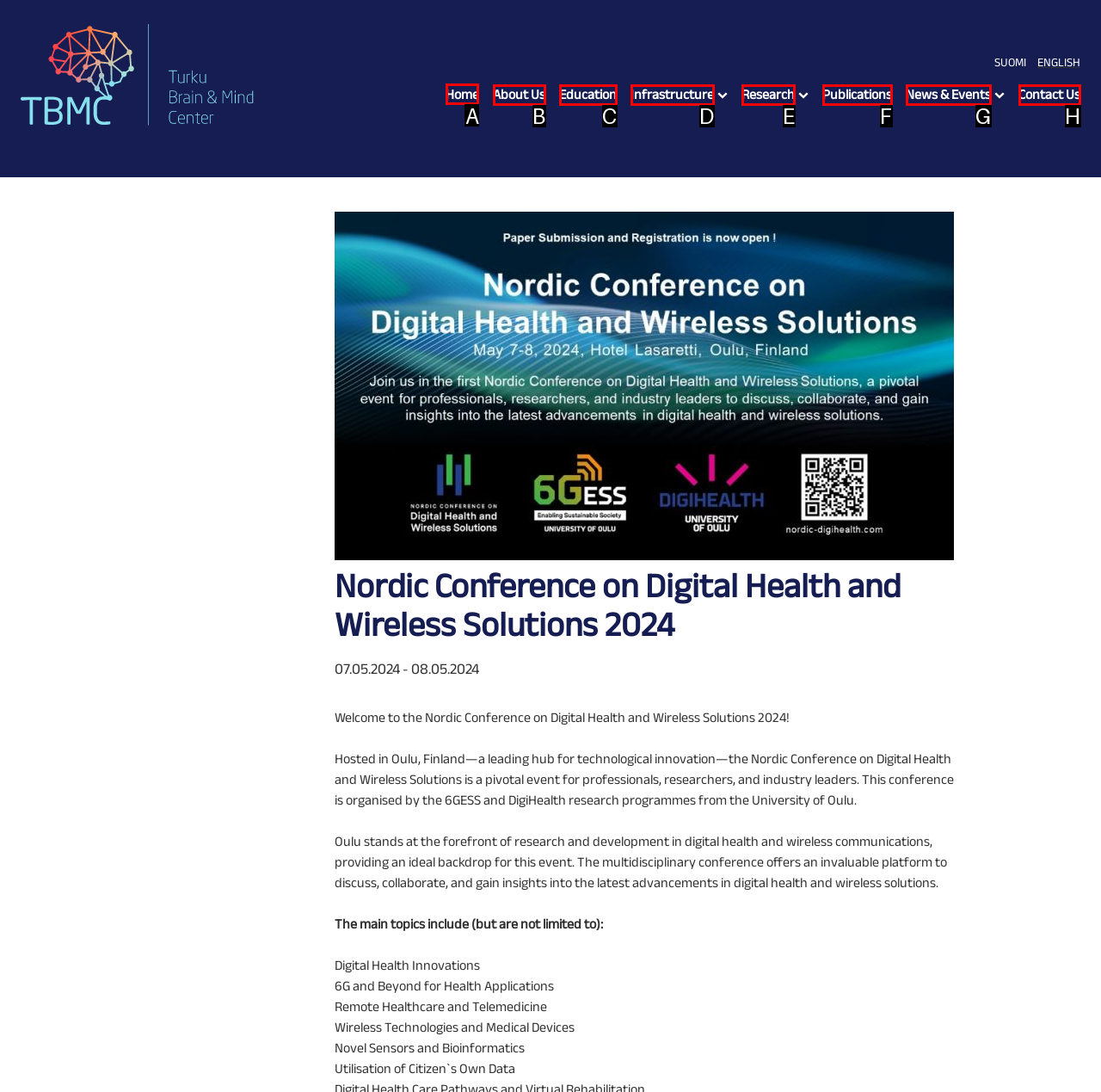Select the proper HTML element to perform the given task: Go to Home page Answer with the corresponding letter from the provided choices.

A